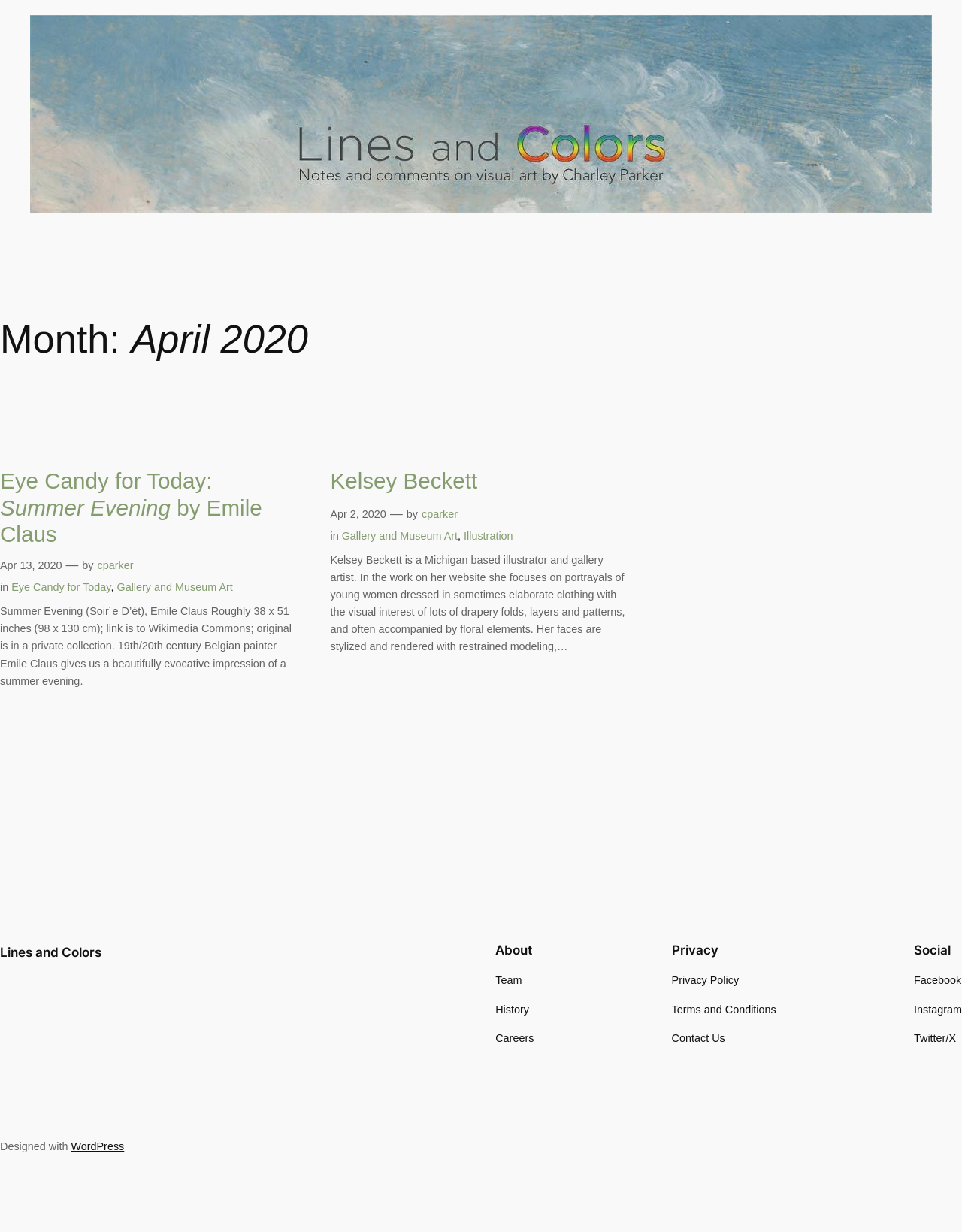Find the coordinates for the bounding box of the element with this description: "Terms and Conditions".

[0.698, 0.812, 0.807, 0.826]